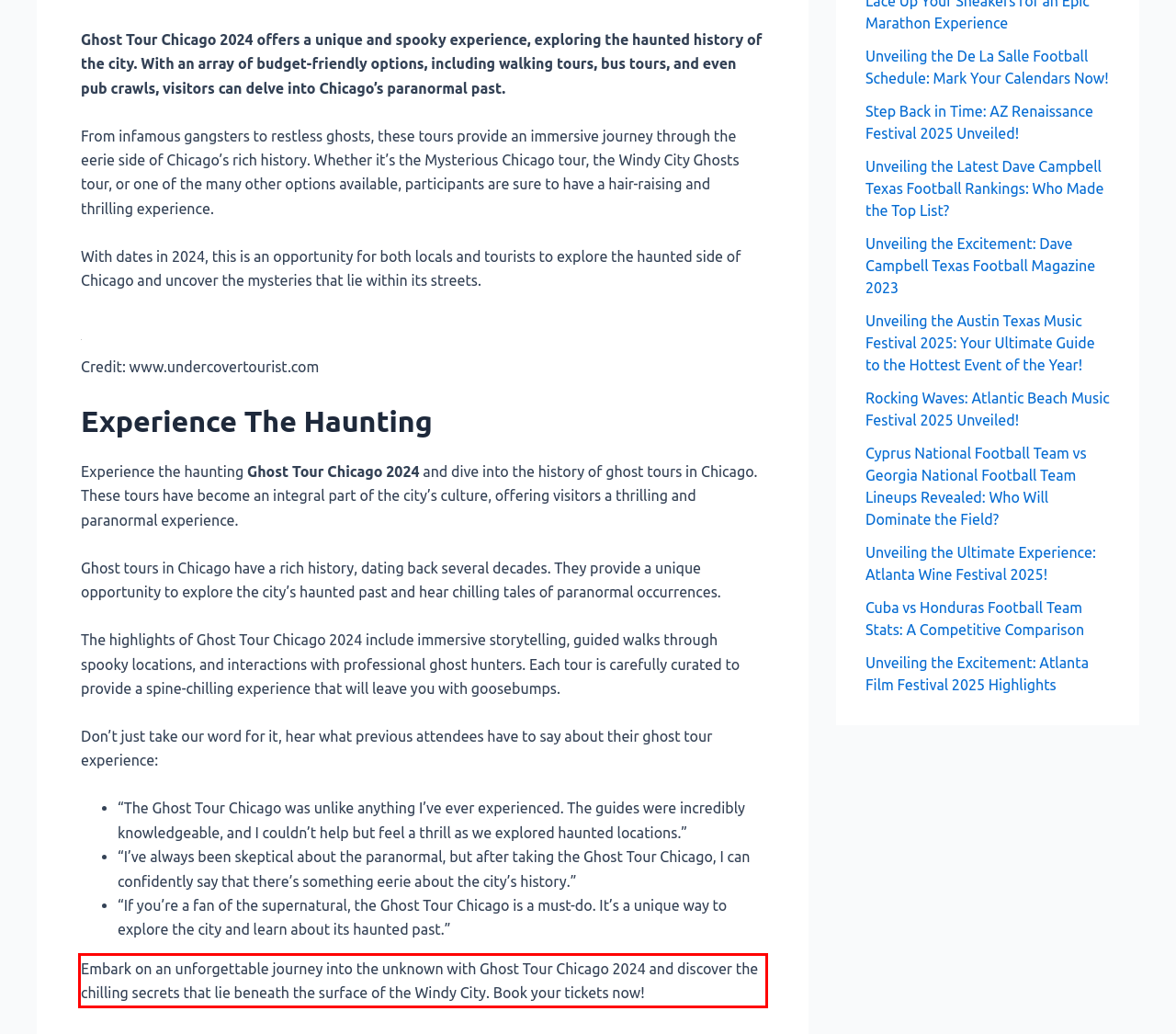Using the provided screenshot, read and generate the text content within the red-bordered area.

Embark on an unforgettable journey into the unknown with Ghost Tour Chicago 2024 and discover the chilling secrets that lie beneath the surface of the Windy City. Book your tickets now!